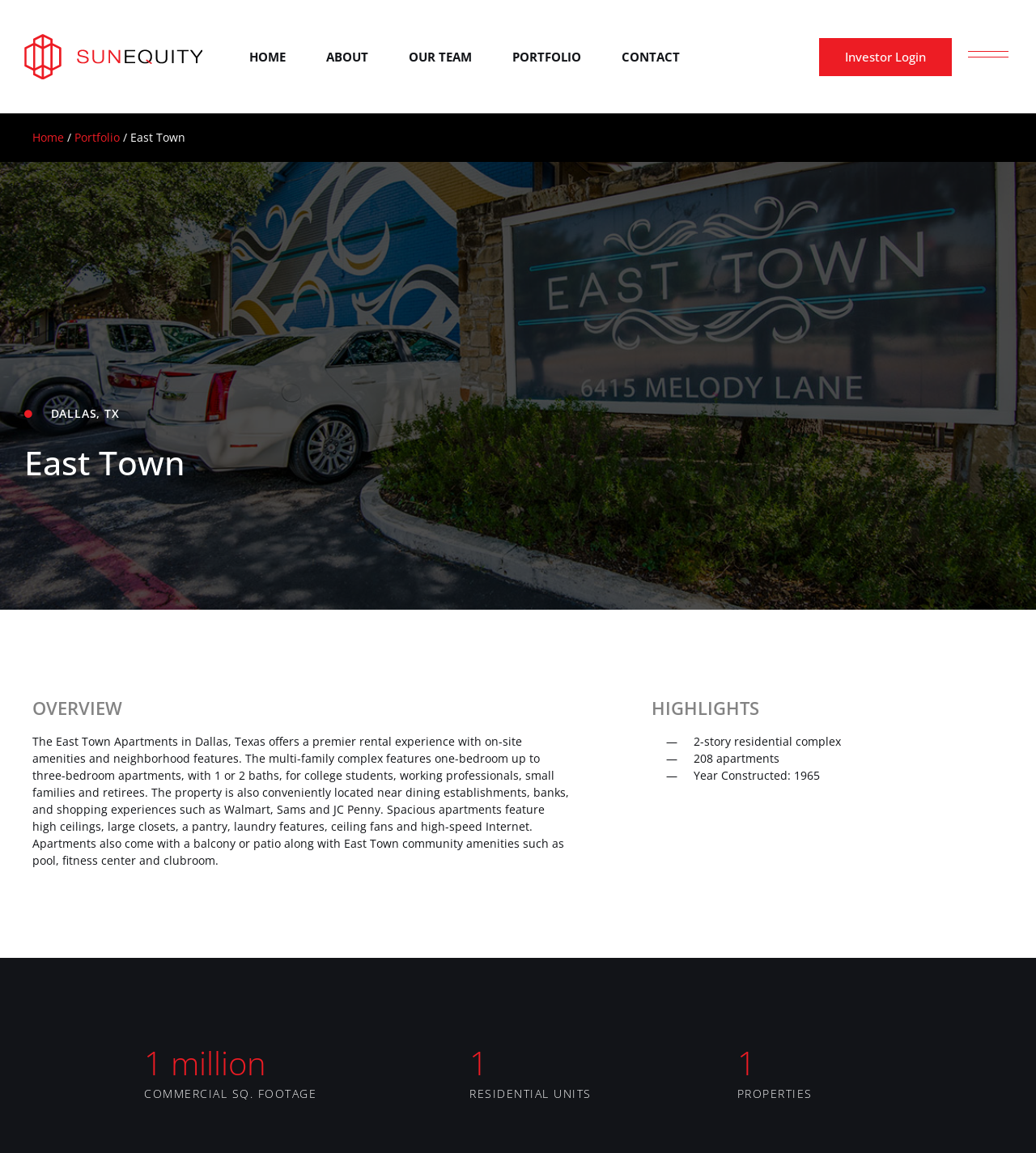Find the bounding box coordinates of the element to click in order to complete the given instruction: "Click on Investor Login."

[0.791, 0.033, 0.919, 0.066]